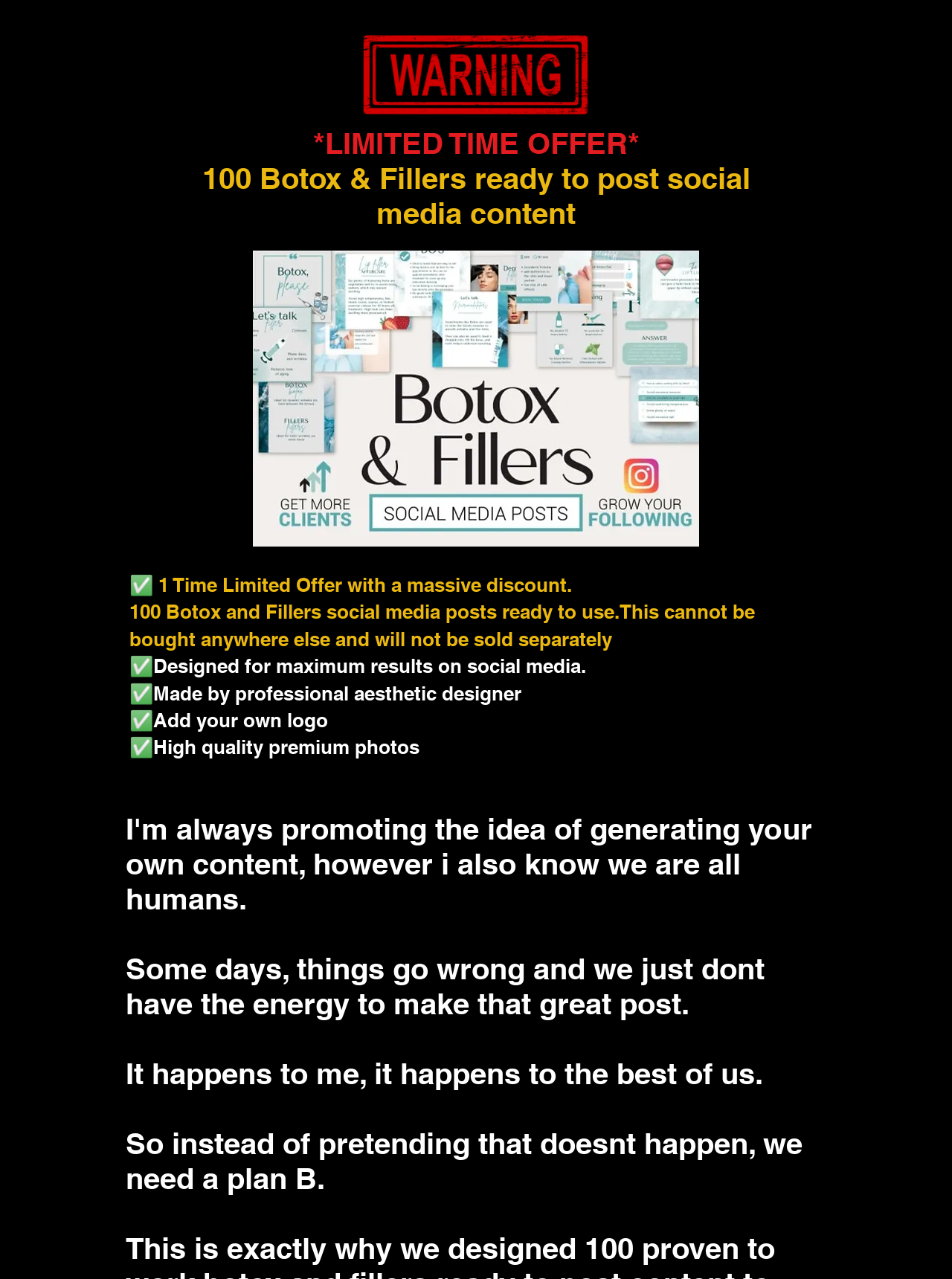Who designed the social media posts?
Give a comprehensive and detailed explanation for the question.

According to the static text element, the social media posts were made by a professional aesthetic designer, which adds credibility to the product.